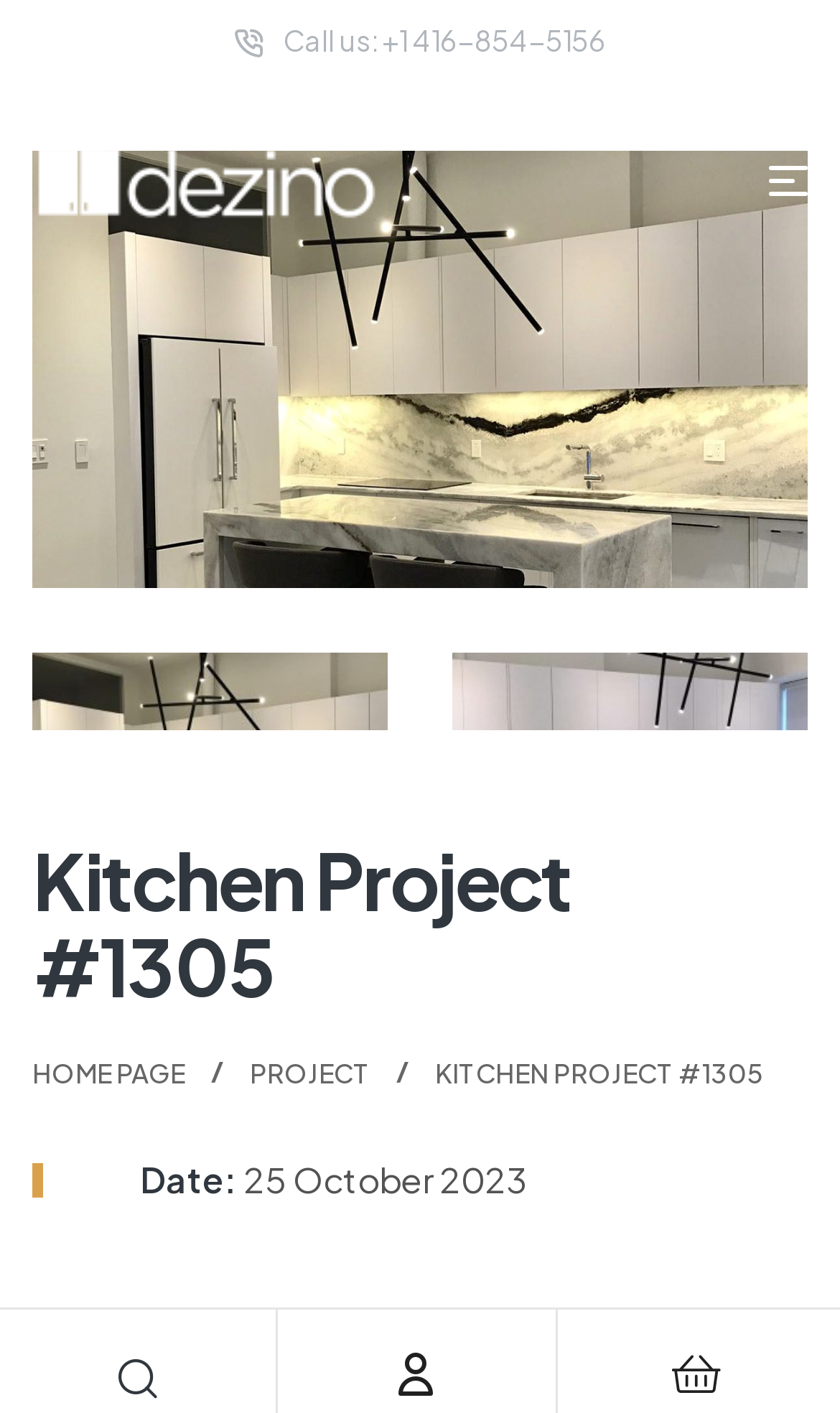Explain in detail what you observe on this webpage.

The webpage is about a kitchen project, specifically project #1305, which involved transforming a kitchen space into a modern upgrade. 

At the top of the page, there is a logo on the left side, accompanied by a call-to-action "Call us: +1 416-854-5156" on the right side. Below the logo, there is a large image of a kitchen, which takes up most of the top section of the page. 

On the left side of the page, there is a navigation menu with links to "Kitchen Project #1305", "HOME PAGE", "PROJECT", and other pages. 

In the main content area, there is a heading "Kitchen Project #1305" followed by a brief description of the project. Below the heading, there are two rows of images, each showing a different aspect of the kitchen transformation. 

At the bottom of the page, there is a section with the project details, including the date "25 October 2023". There are also three social media links at the very bottom of the page.